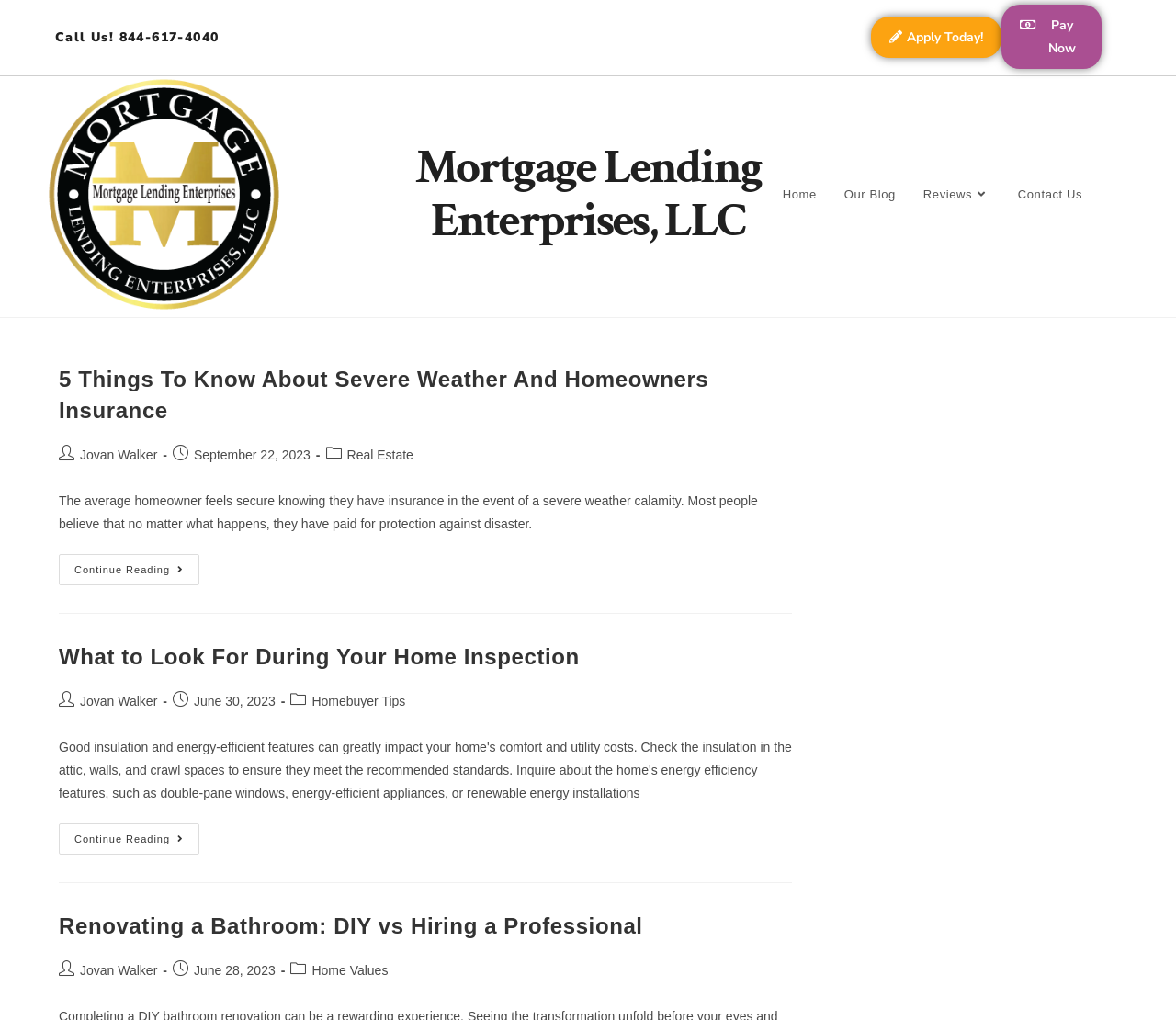Please provide a comprehensive answer to the question below using the information from the image: What are the categories of the blog posts?

The categories can be found in the post details section of each article, listed as links next to the author's name and date.